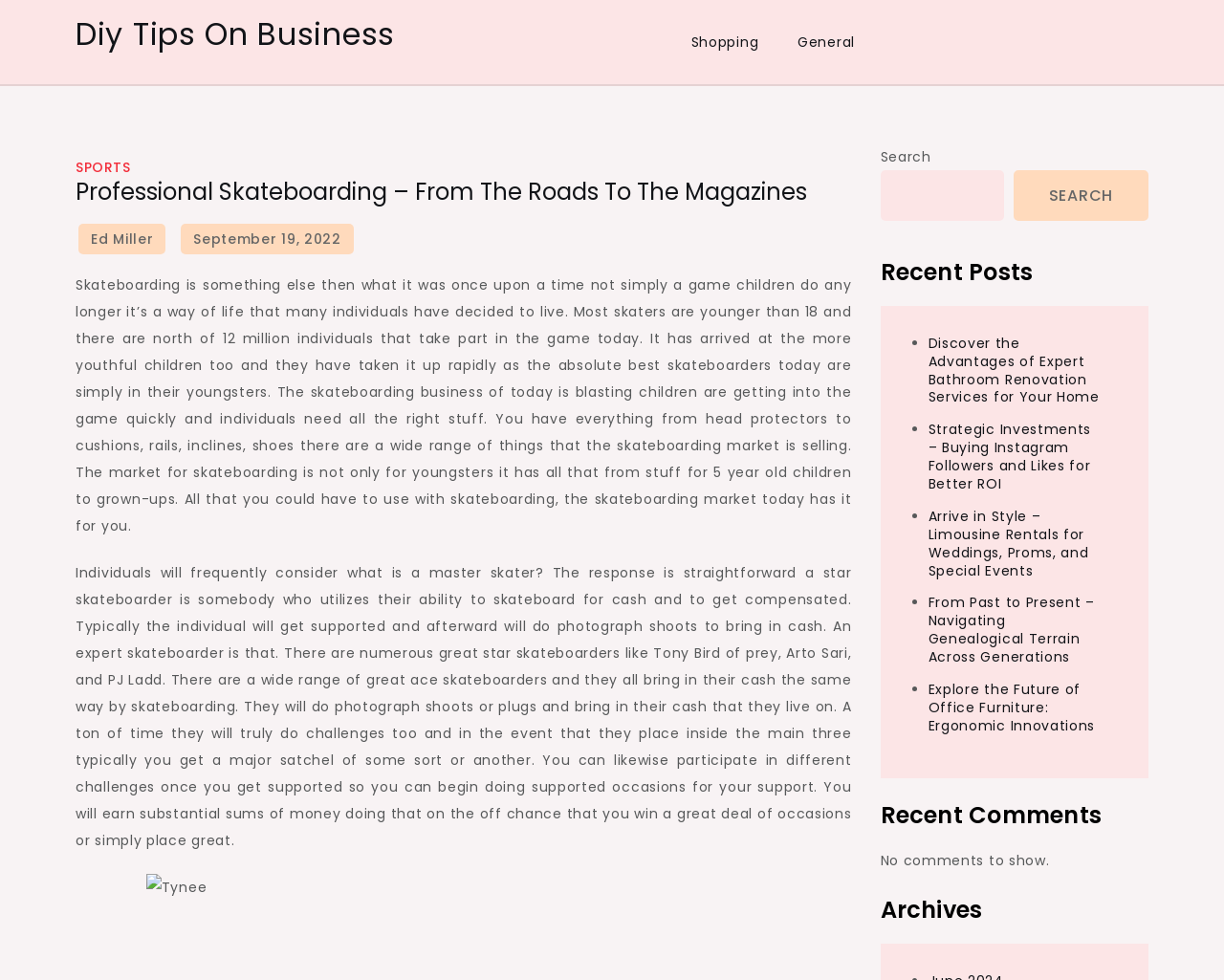Please find and provide the title of the webpage.

Professional Skateboarding – From The Roads To The Magazines  